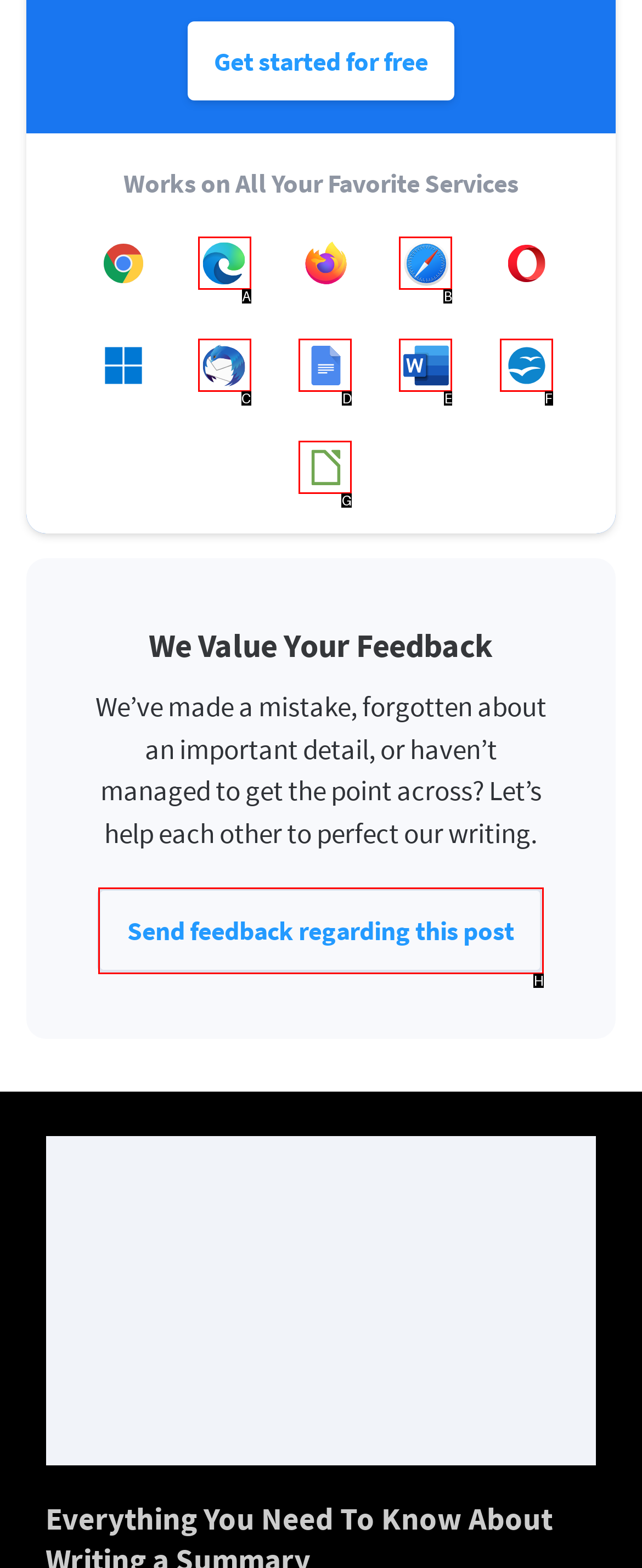Given the task: Send feedback regarding this post, point out the letter of the appropriate UI element from the marked options in the screenshot.

H